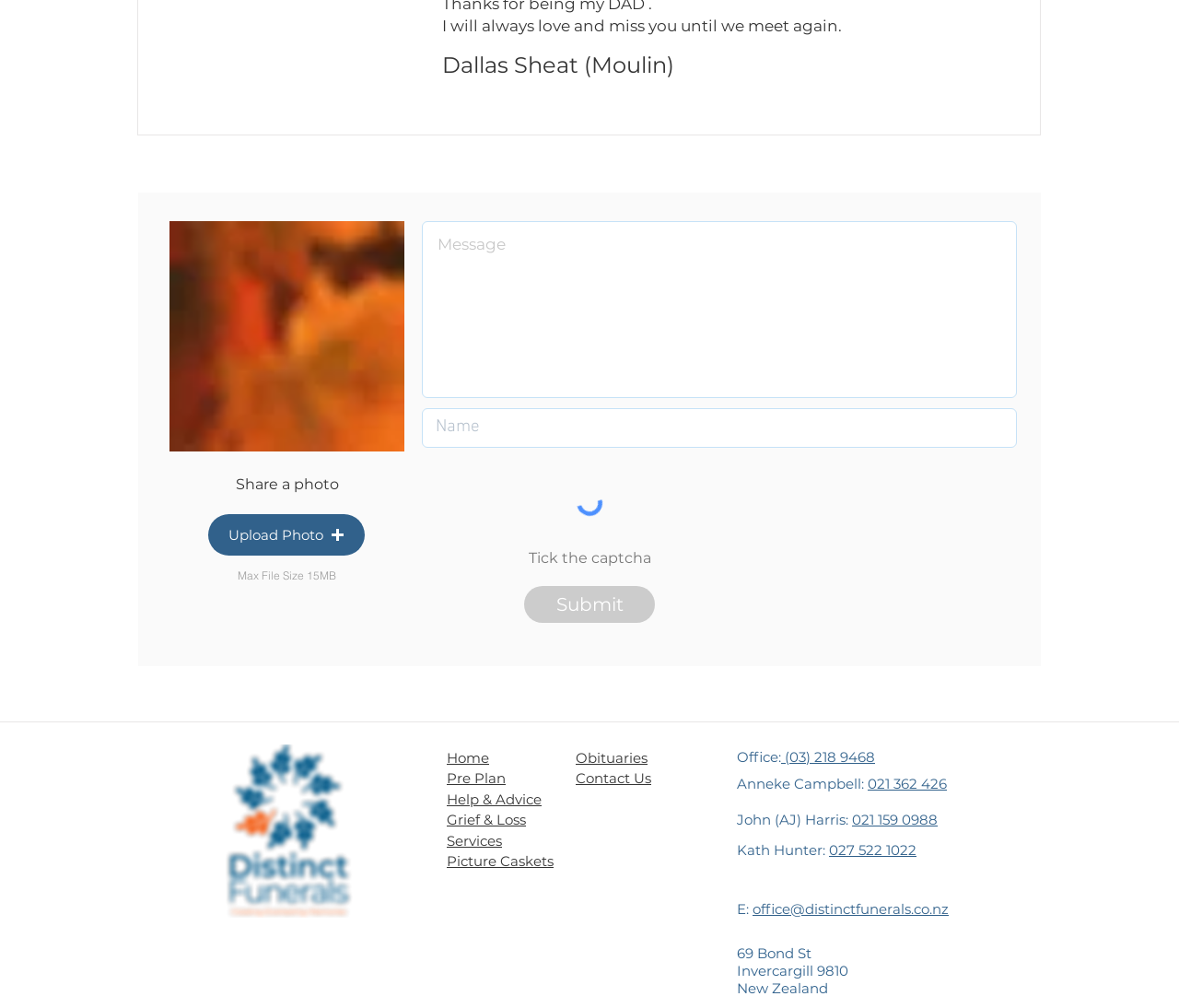What is the contact phone number for Anneke Campbell? Based on the screenshot, please respond with a single word or phrase.

021 362 426